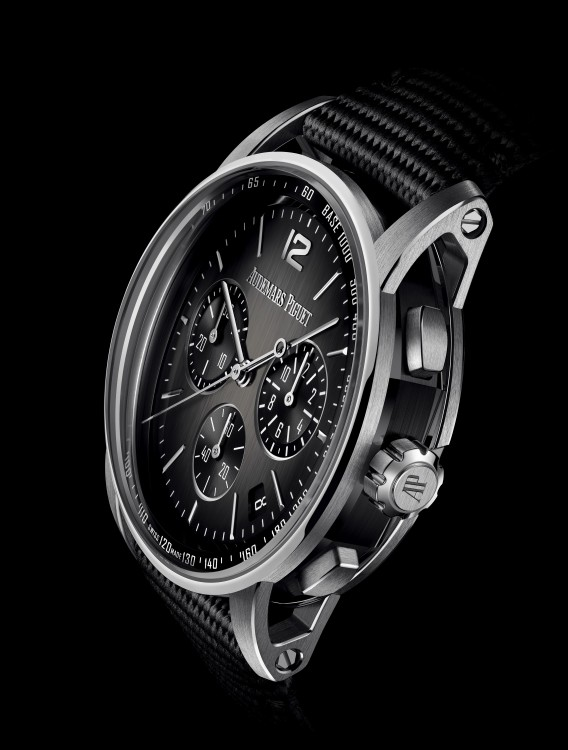Answer this question using a single word or a brief phrase:
What is the material of the watch case?

Polished metal